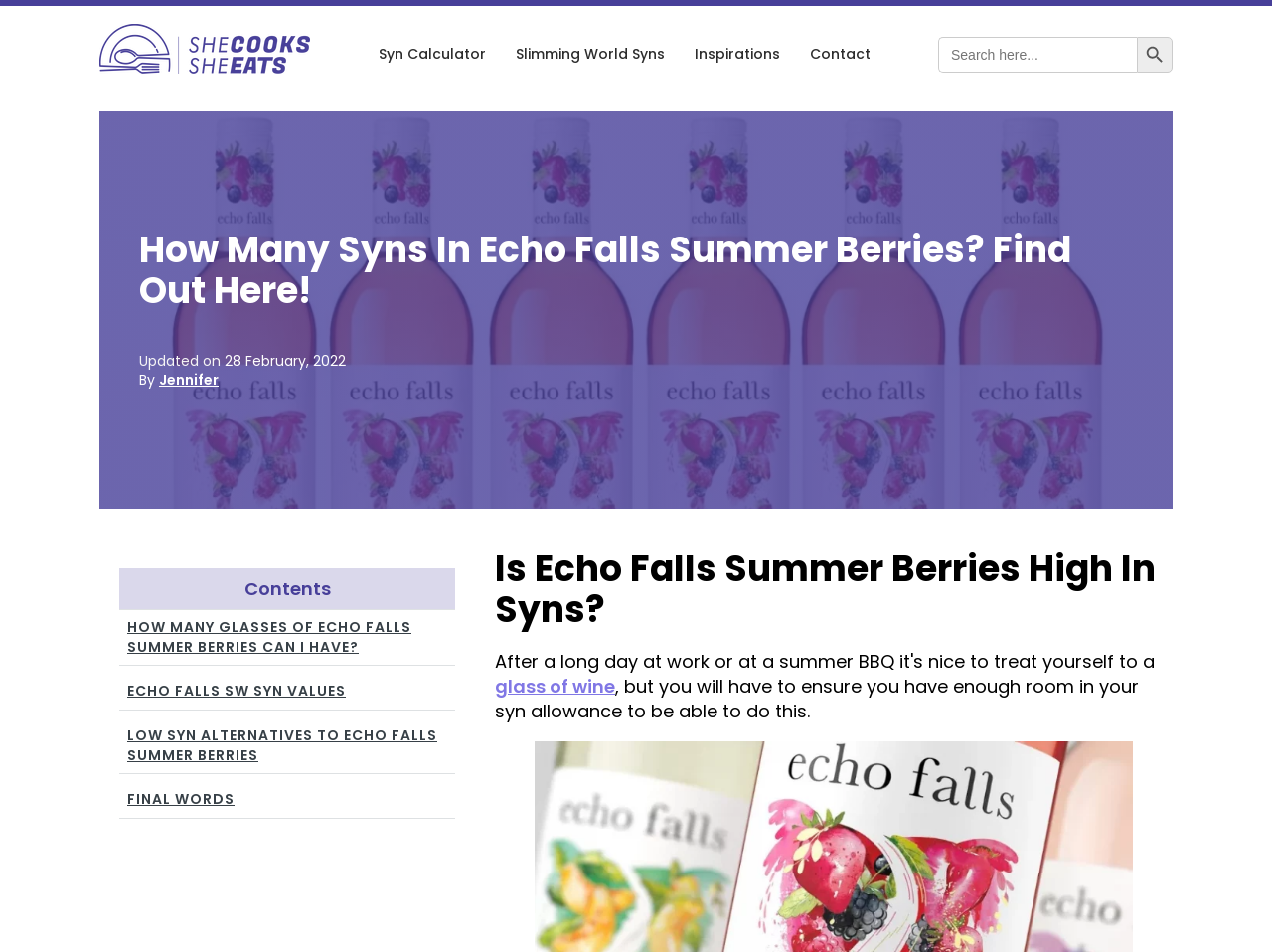Who is the author of the article?
Provide an in-depth and detailed answer to the question.

The author of the article is mentioned in the section below the heading, where it says 'By ' followed by the author's name, which is Jennifer.